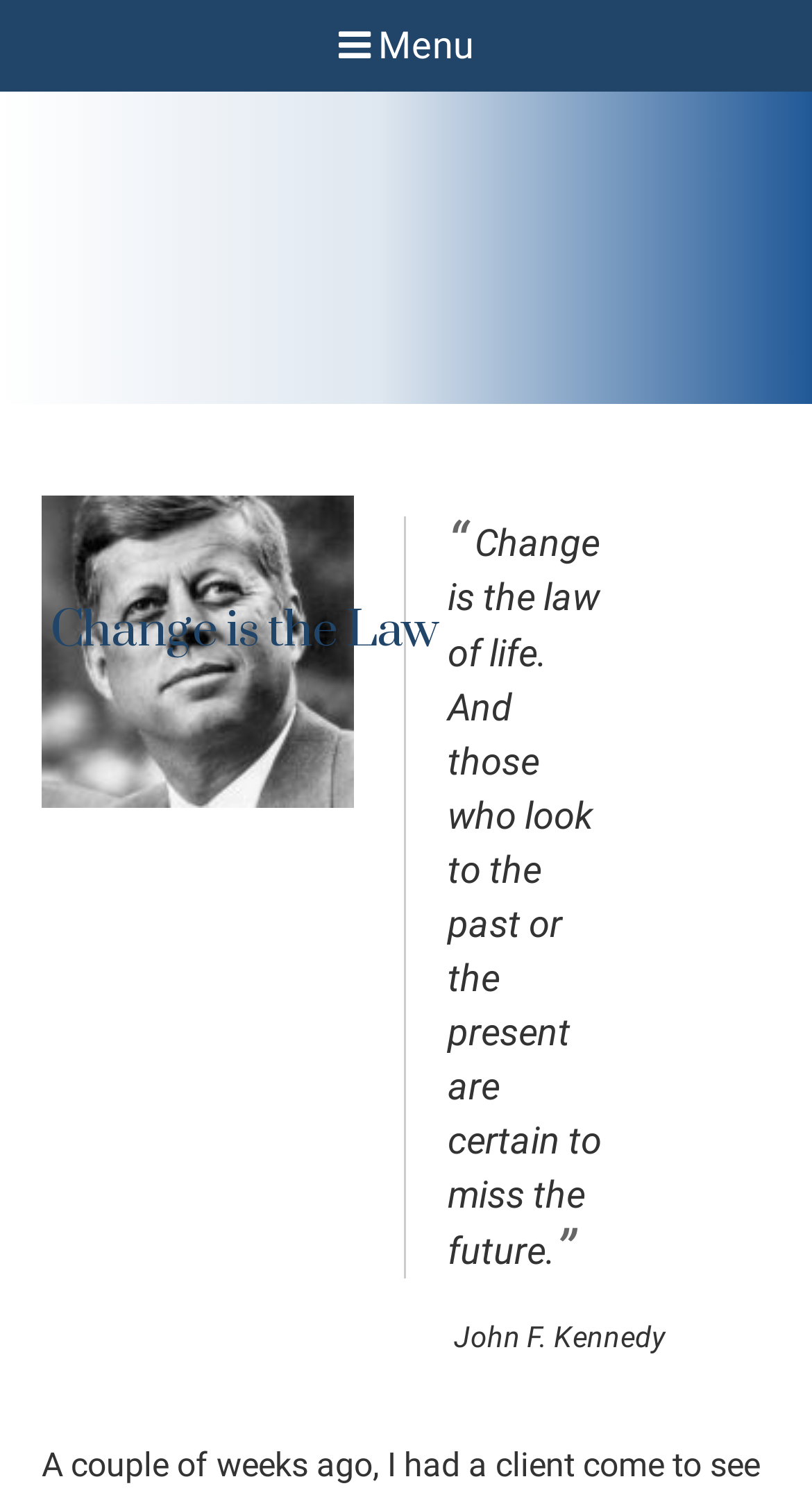How many figures are on the webpage?
Answer the question with detailed information derived from the image.

I found two figure elements on the webpage, one with no description and the other with a blockquote and figcaption.